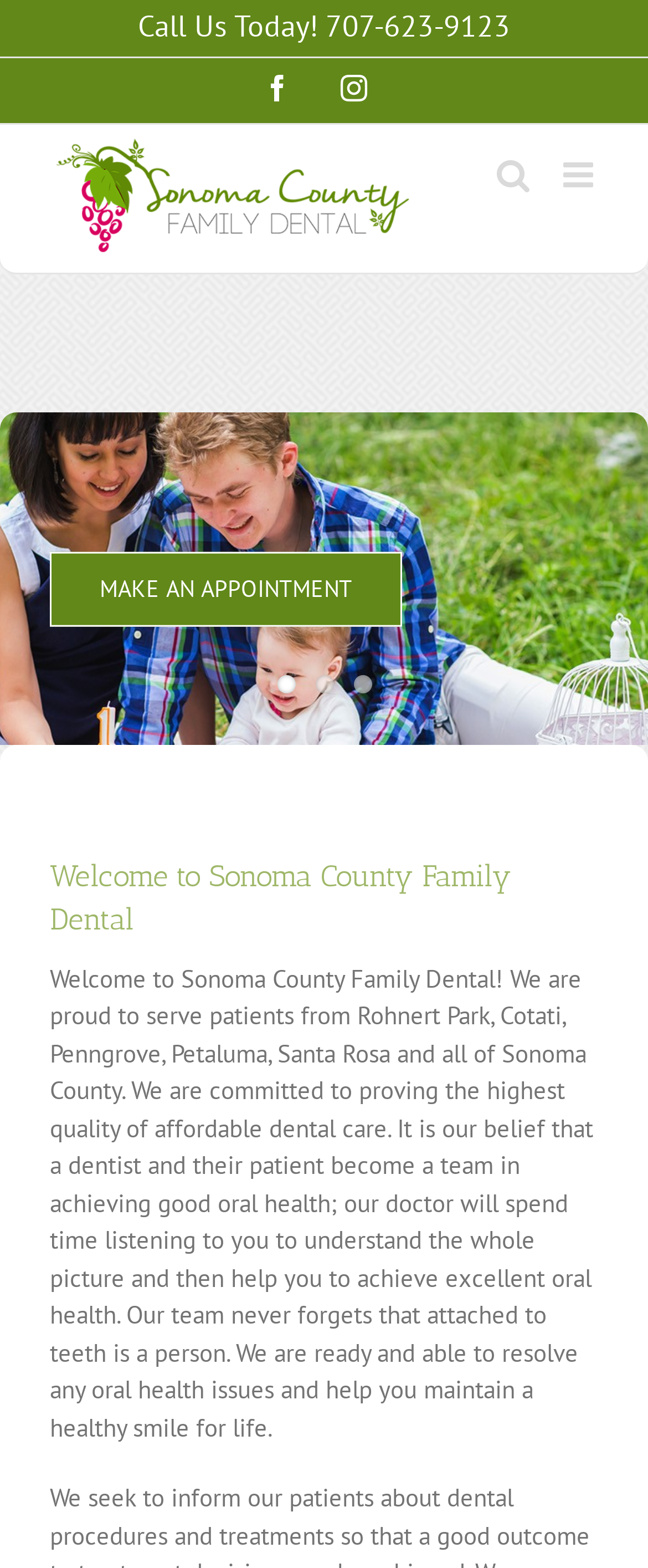Please give the bounding box coordinates of the area that should be clicked to fulfill the following instruction: "Visit Facebook page". The coordinates should be in the format of four float numbers from 0 to 1, i.e., [left, top, right, bottom].

[0.408, 0.048, 0.449, 0.065]